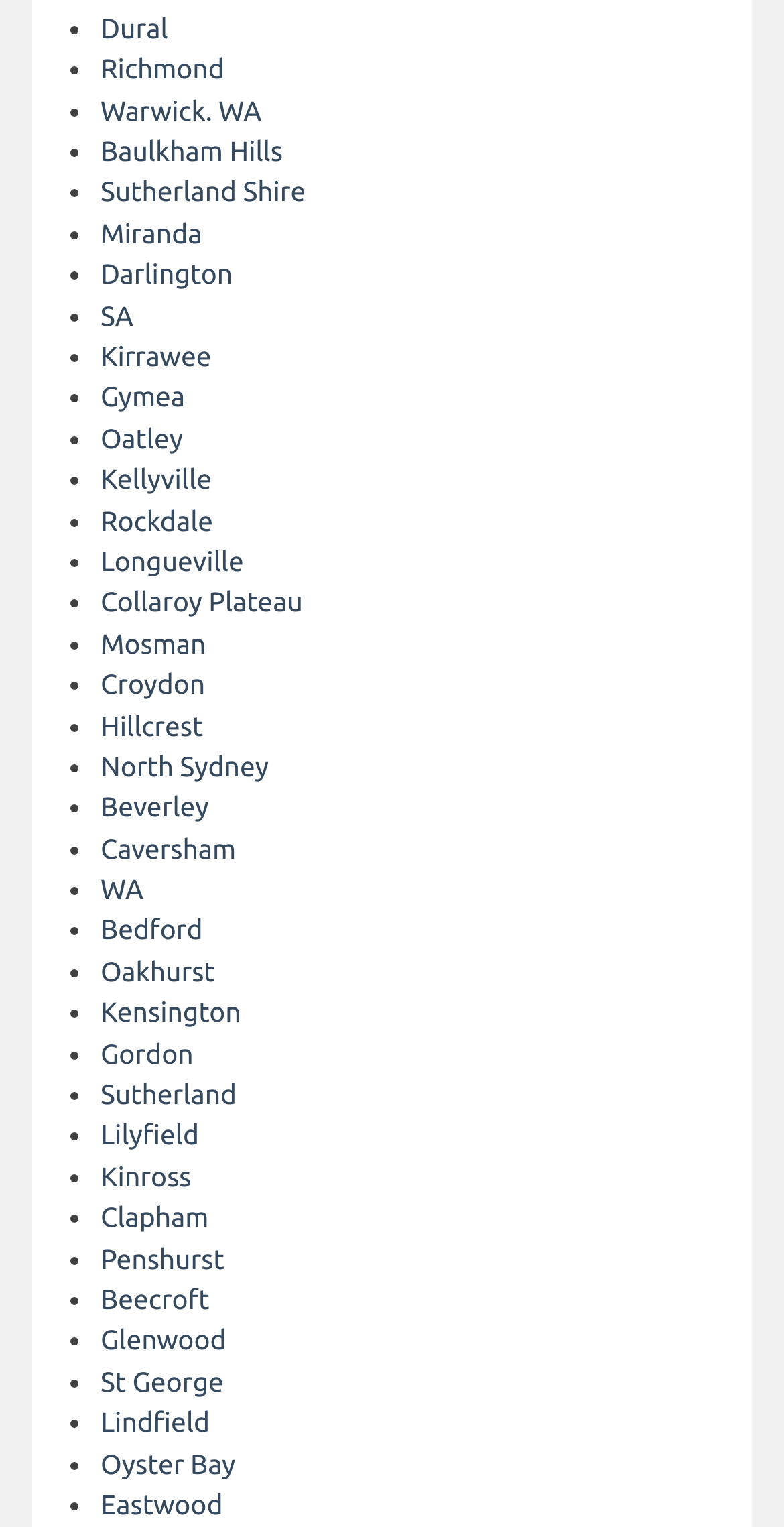Please determine the bounding box coordinates of the clickable area required to carry out the following instruction: "Visit Richmond". The coordinates must be four float numbers between 0 and 1, represented as [left, top, right, bottom].

[0.128, 0.035, 0.286, 0.056]